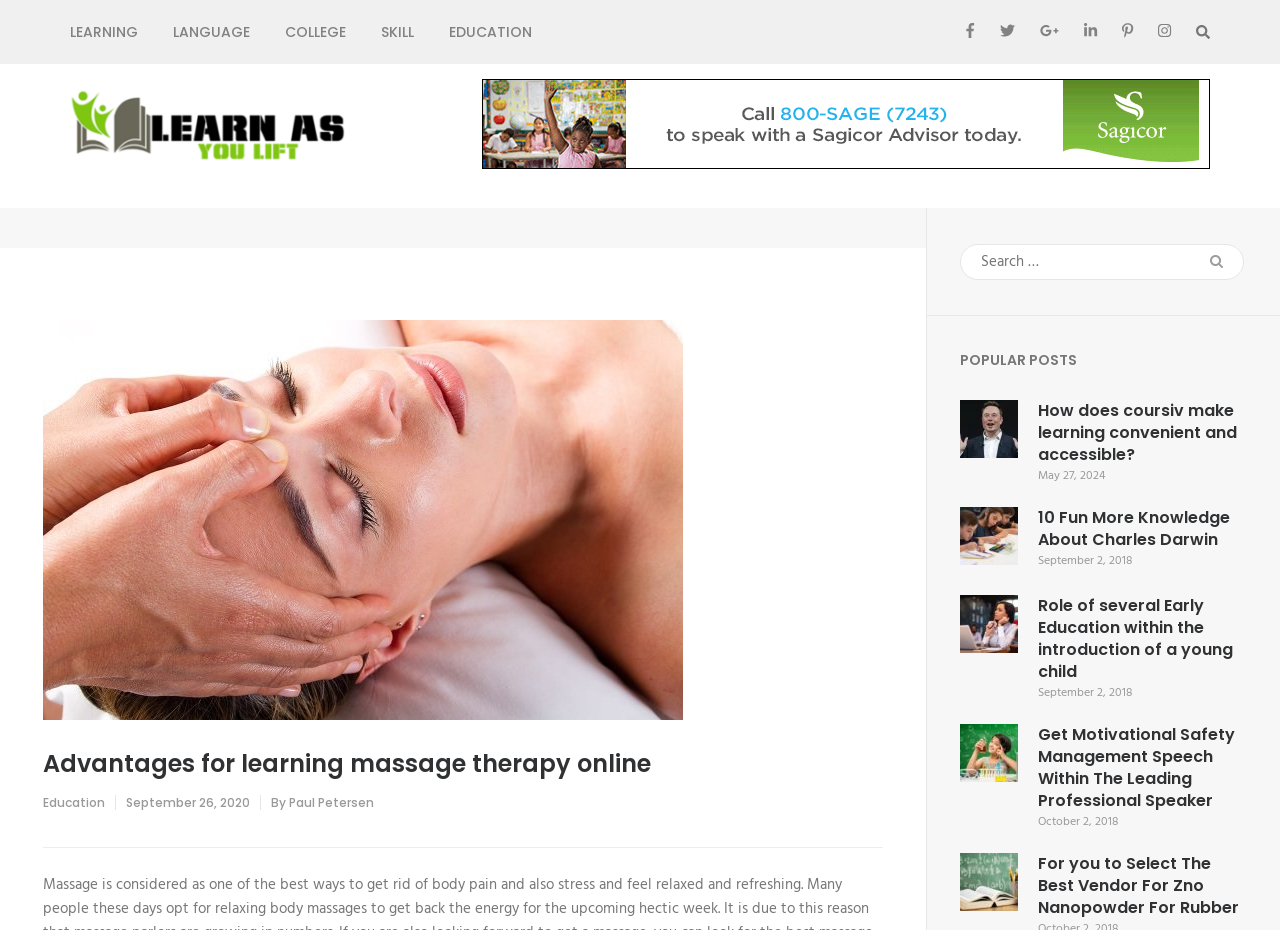How many social media links are there?
Provide a detailed and extensive answer to the question.

I counted the number of social media links by looking at the links at the top right corner of the webpage, which include Facebook, Twitter, Google Plus, LinkedIn, Pinterest, and Instagram.